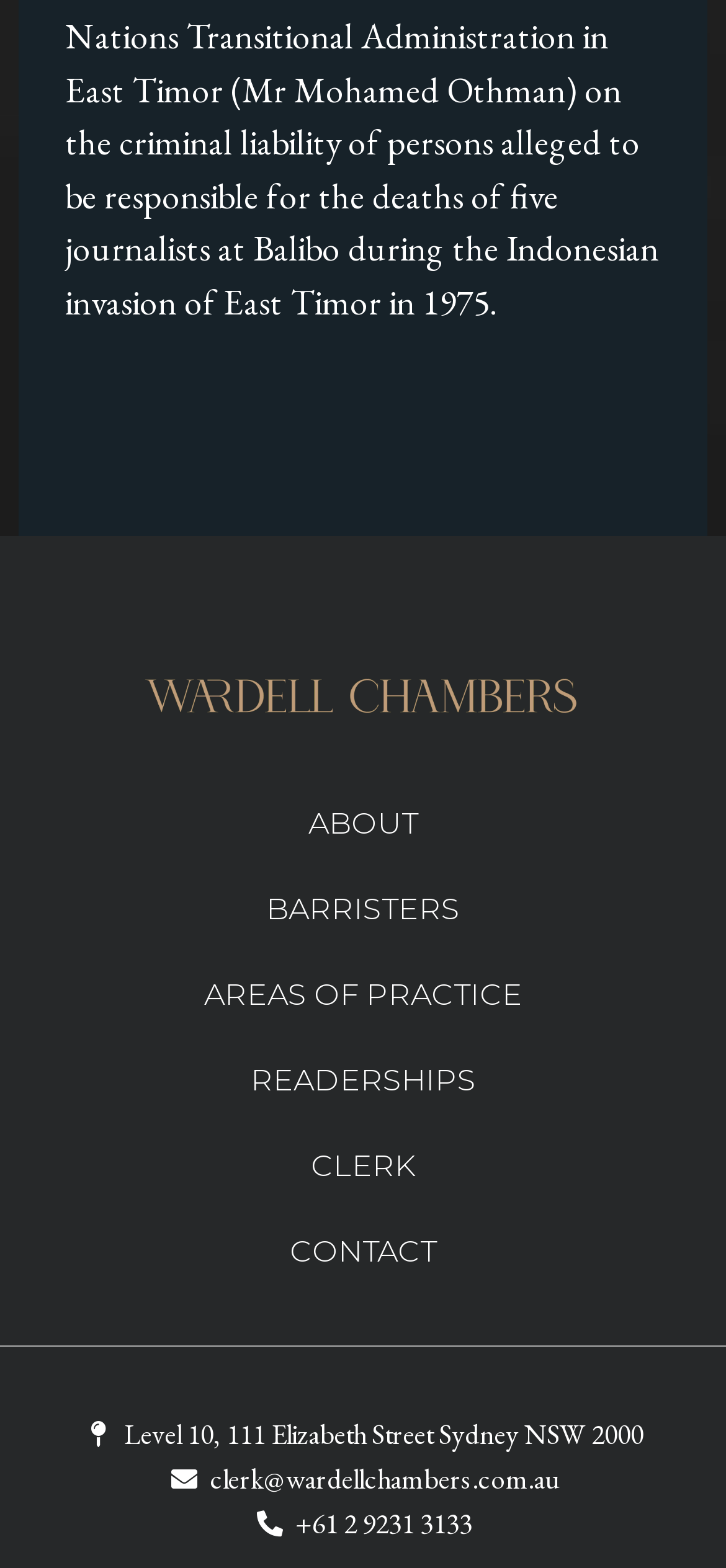Locate the bounding box coordinates of the UI element described by: "Map-marker-alt". Provide the coordinates as four float numbers between 0 and 1, formatted as [left, top, right, bottom].

None